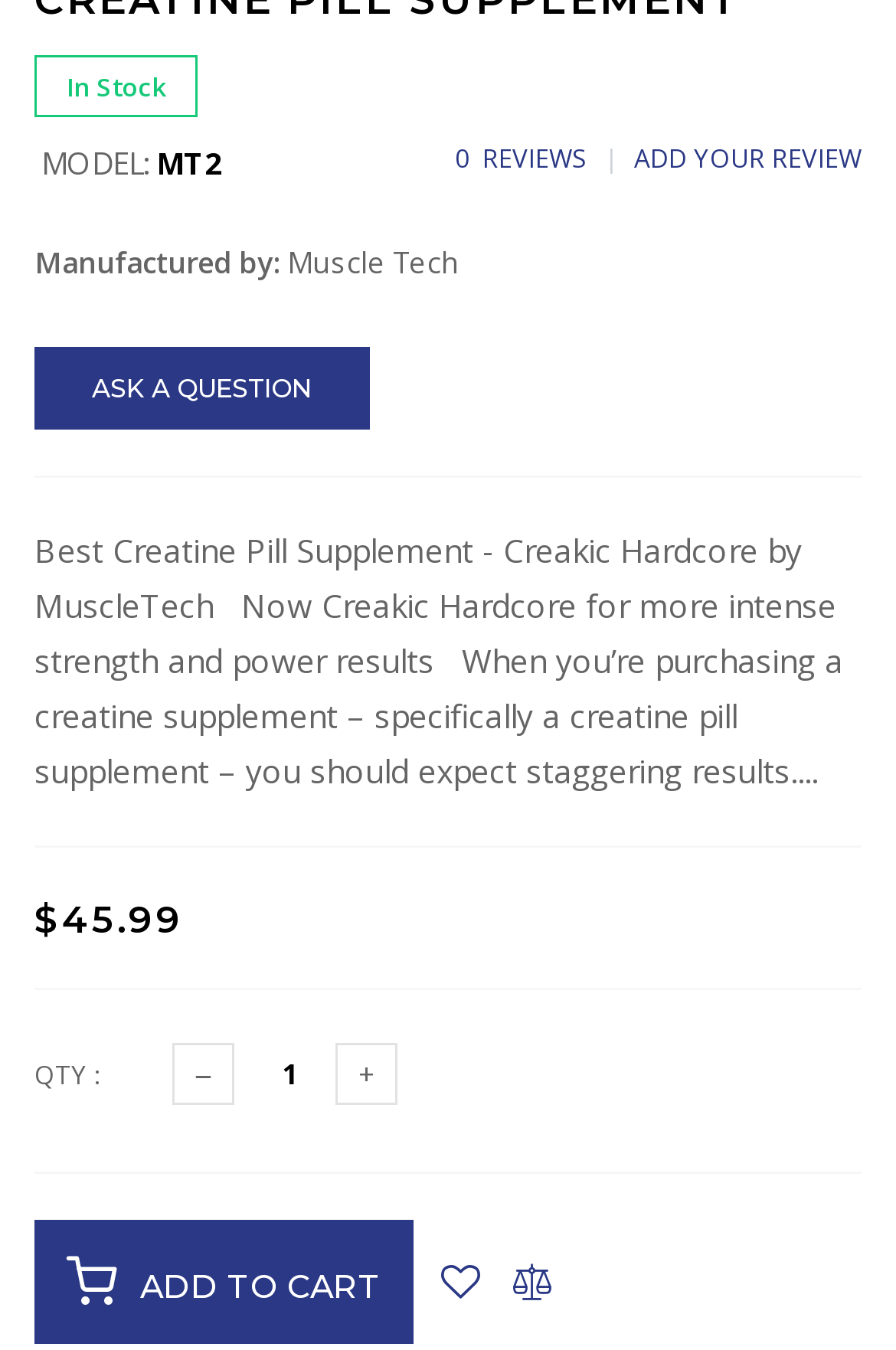Answer this question using a single word or a brief phrase:
What is the price of the product?

$45.99